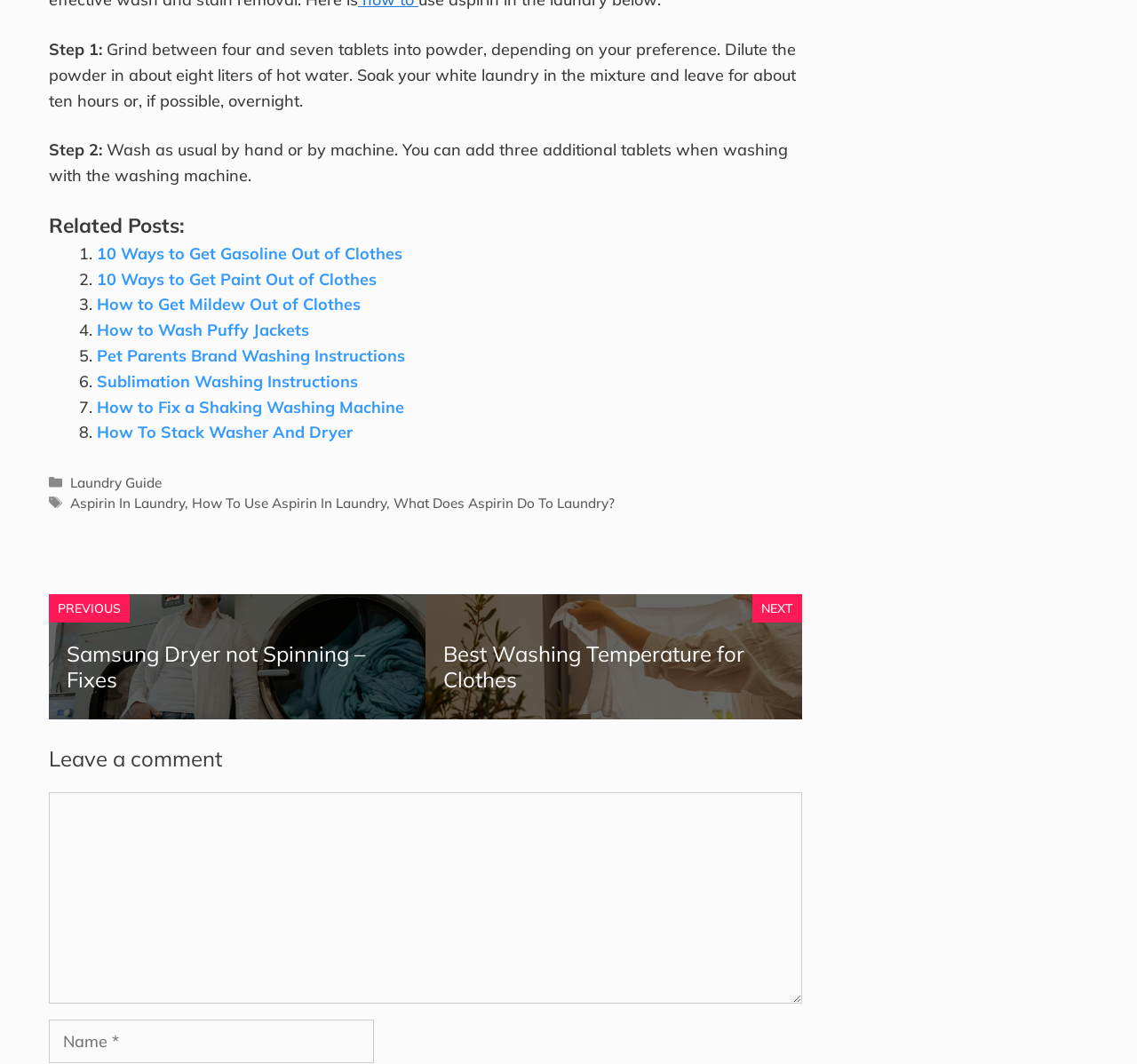Please give a concise answer to this question using a single word or phrase: 
How many related posts are listed?

8